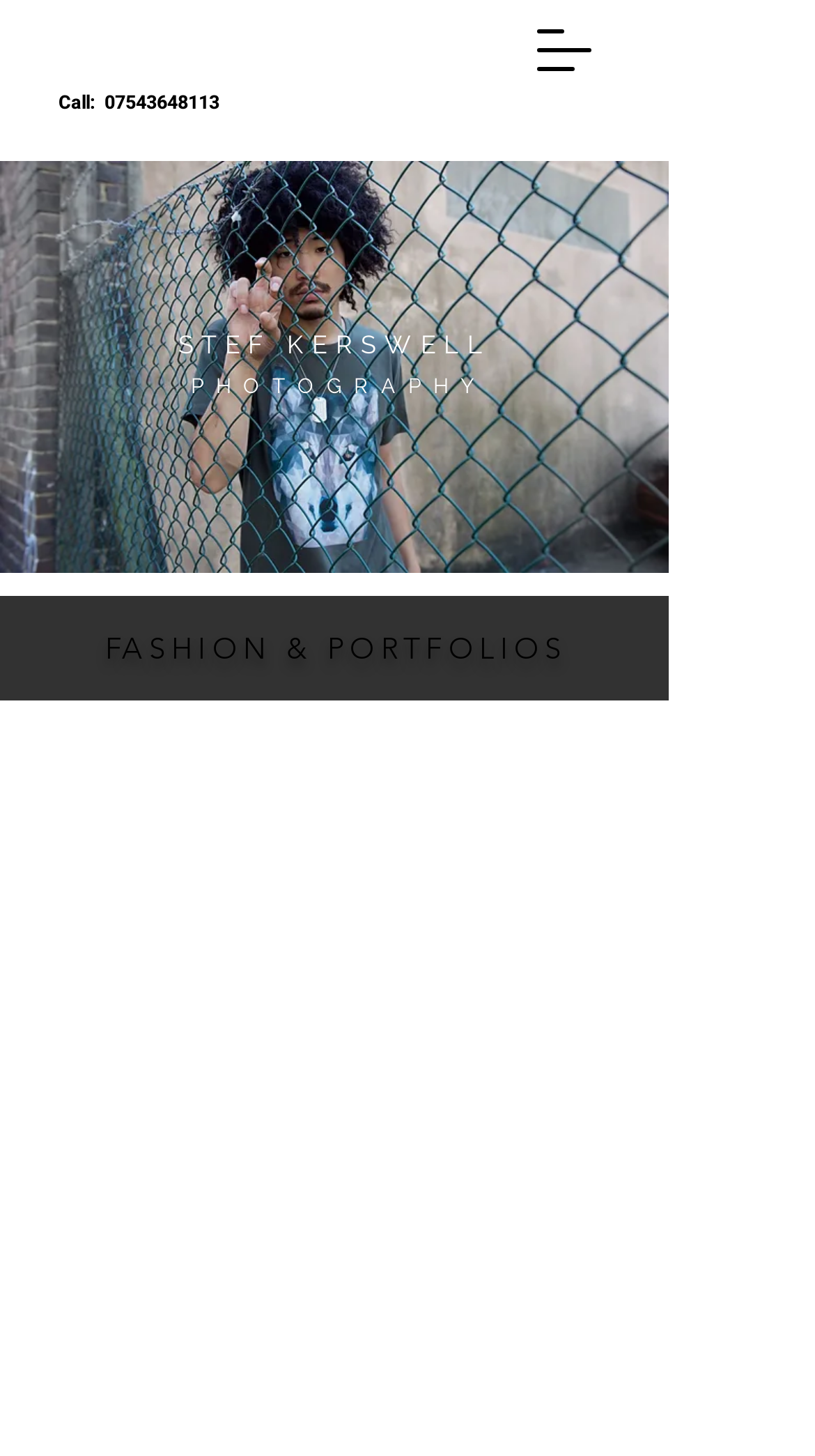Please find the bounding box for the UI element described by: "07543648113".

[0.128, 0.062, 0.269, 0.08]